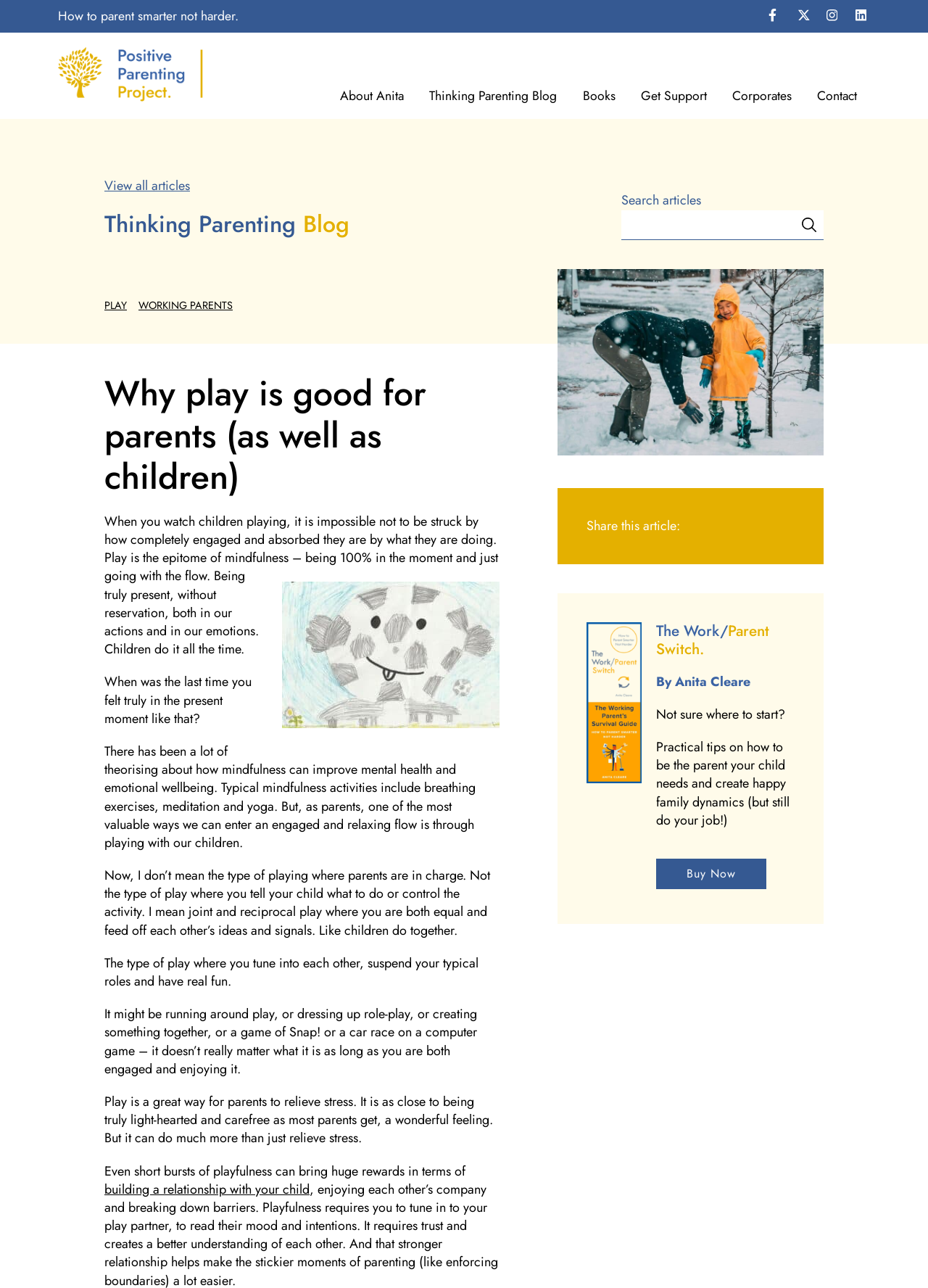What is the purpose of the search bar?
Using the information from the image, give a concise answer in one word or a short phrase.

To search articles